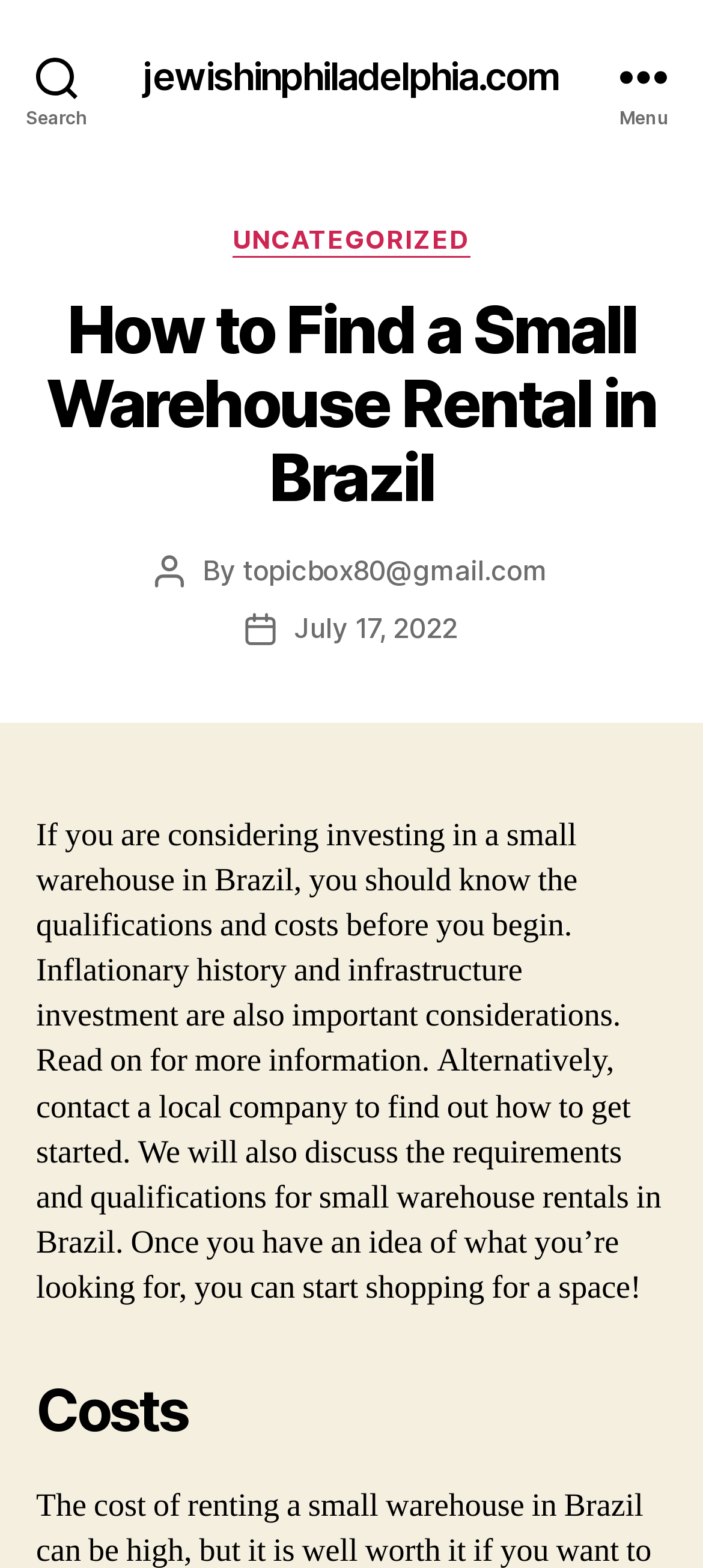Show the bounding box coordinates for the HTML element described as: "July 17, 2022".

[0.418, 0.39, 0.651, 0.411]